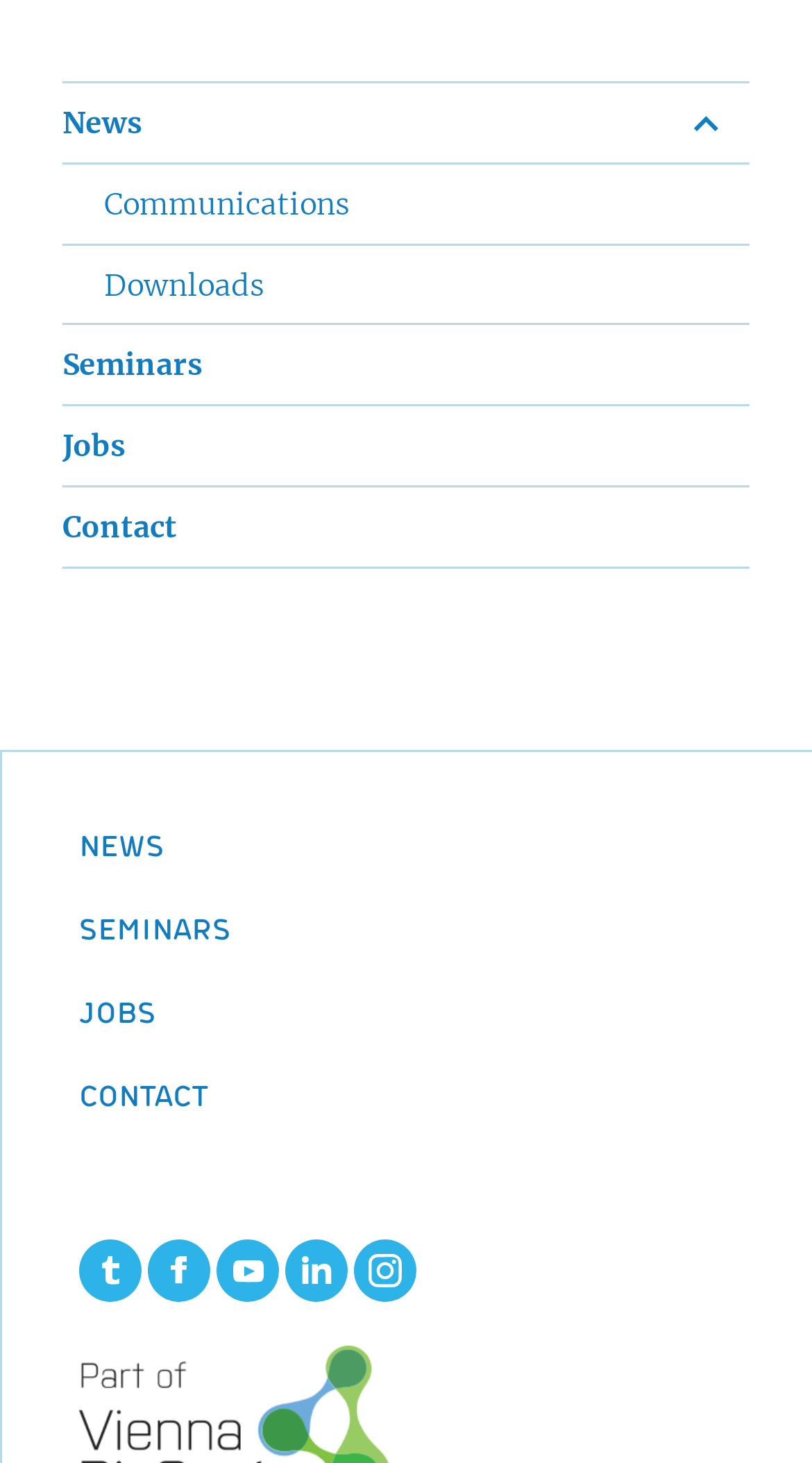Determine the bounding box for the HTML element described here: "Contact". The coordinates should be given as [left, top, right, bottom] with each number being a float between 0 and 1.

[0.077, 0.348, 0.218, 0.374]